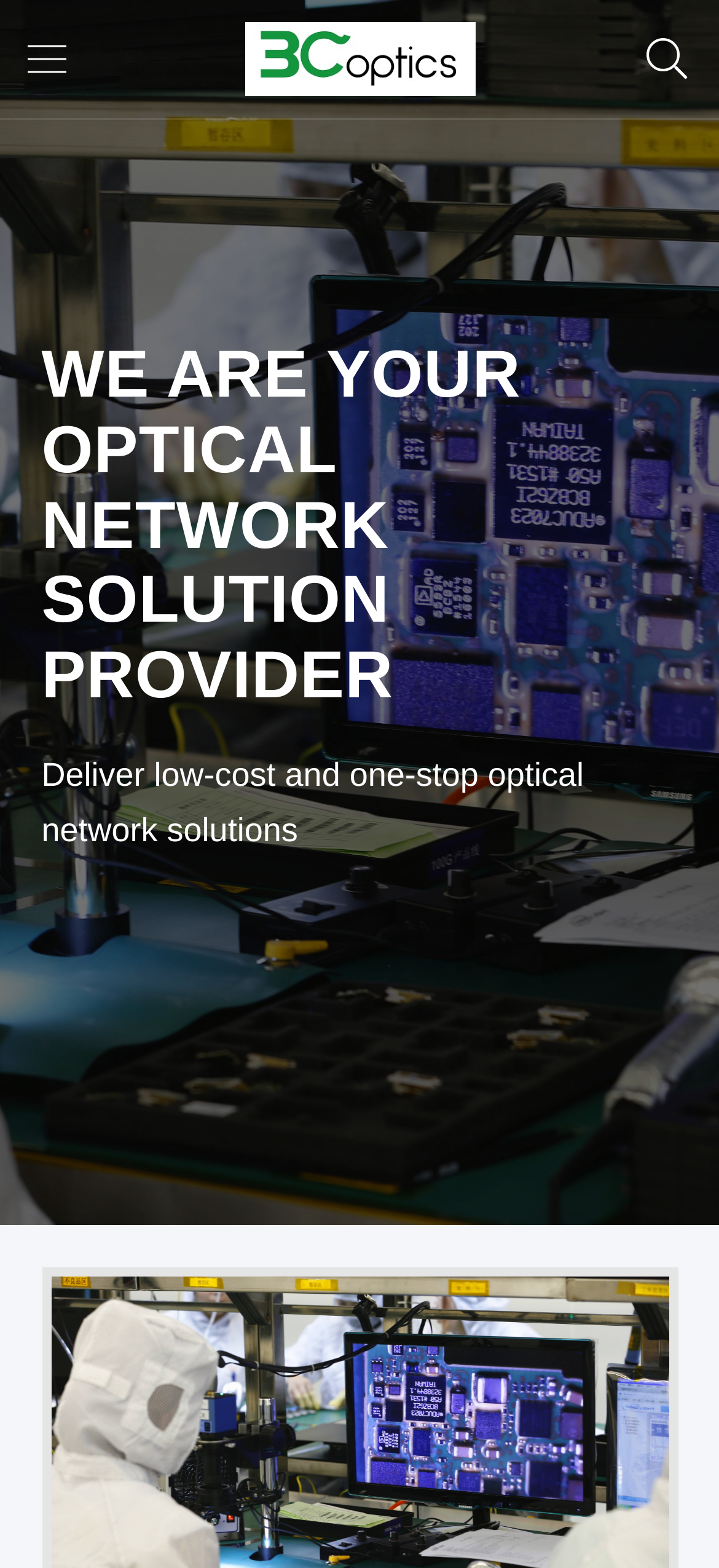Identify the bounding box for the described UI element: "aria-label="Search"".

[0.866, 0.0, 0.99, 0.075]